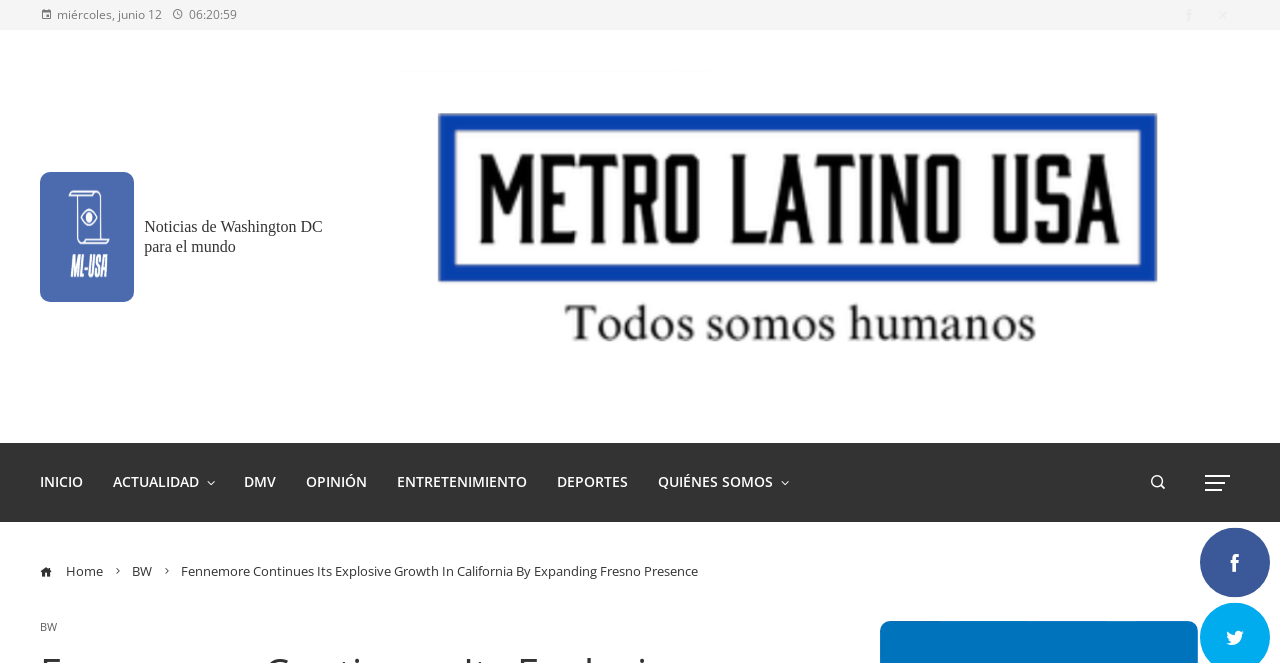How many main navigation links are there?
Using the visual information from the image, give a one-word or short-phrase answer.

7